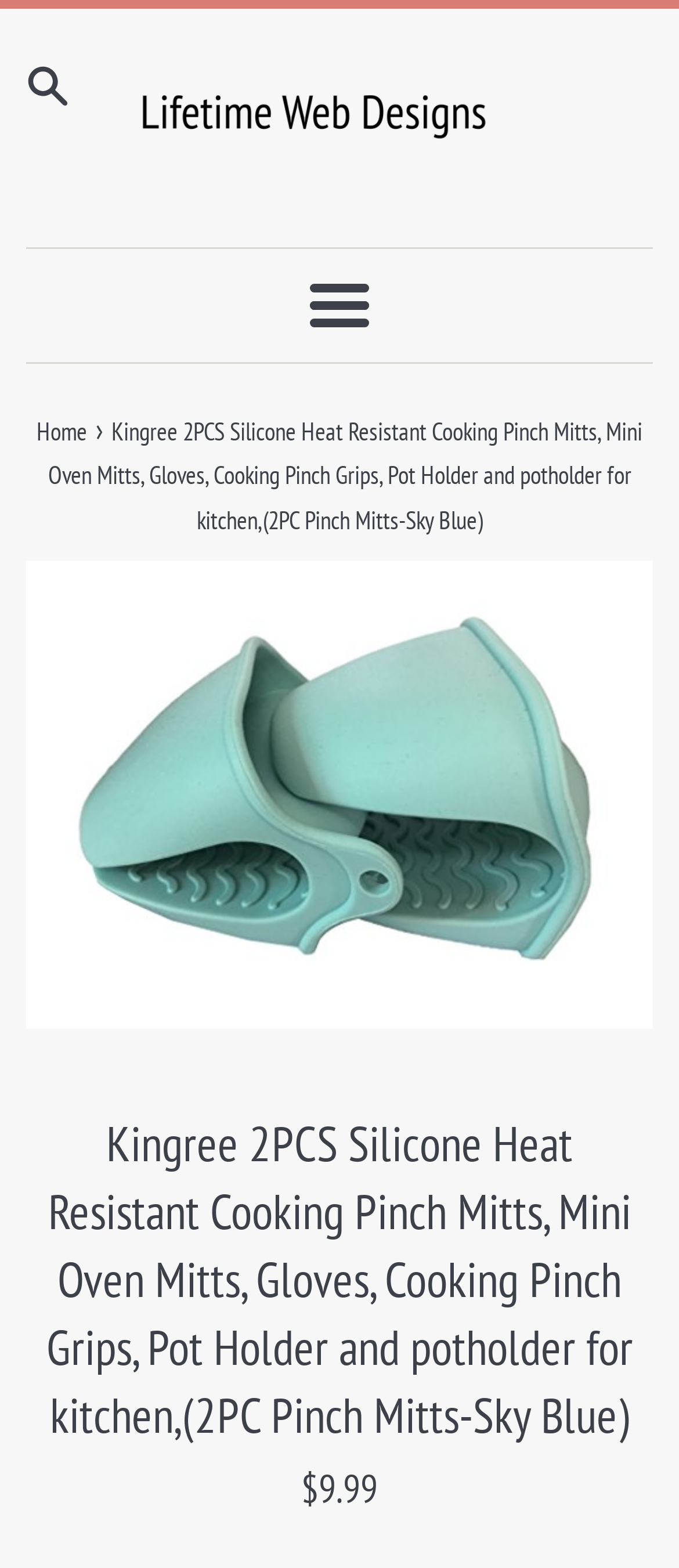Identify the bounding box for the UI element described as: "SHOP GOODWILL". Ensure the coordinates are four float numbers between 0 and 1, formatted as [left, top, right, bottom].

None